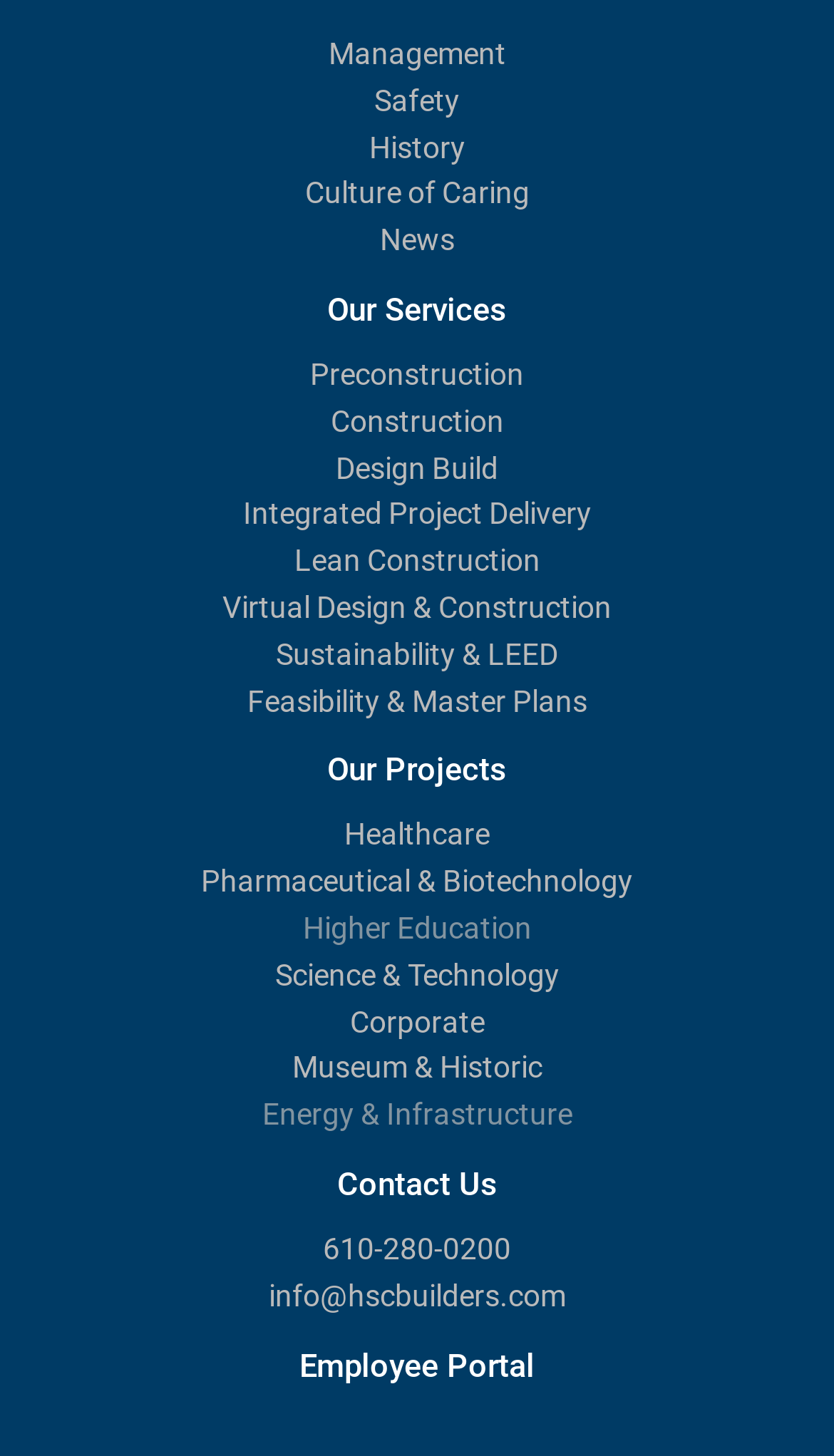Respond with a single word or phrase for the following question: 
How many contact methods are provided?

3